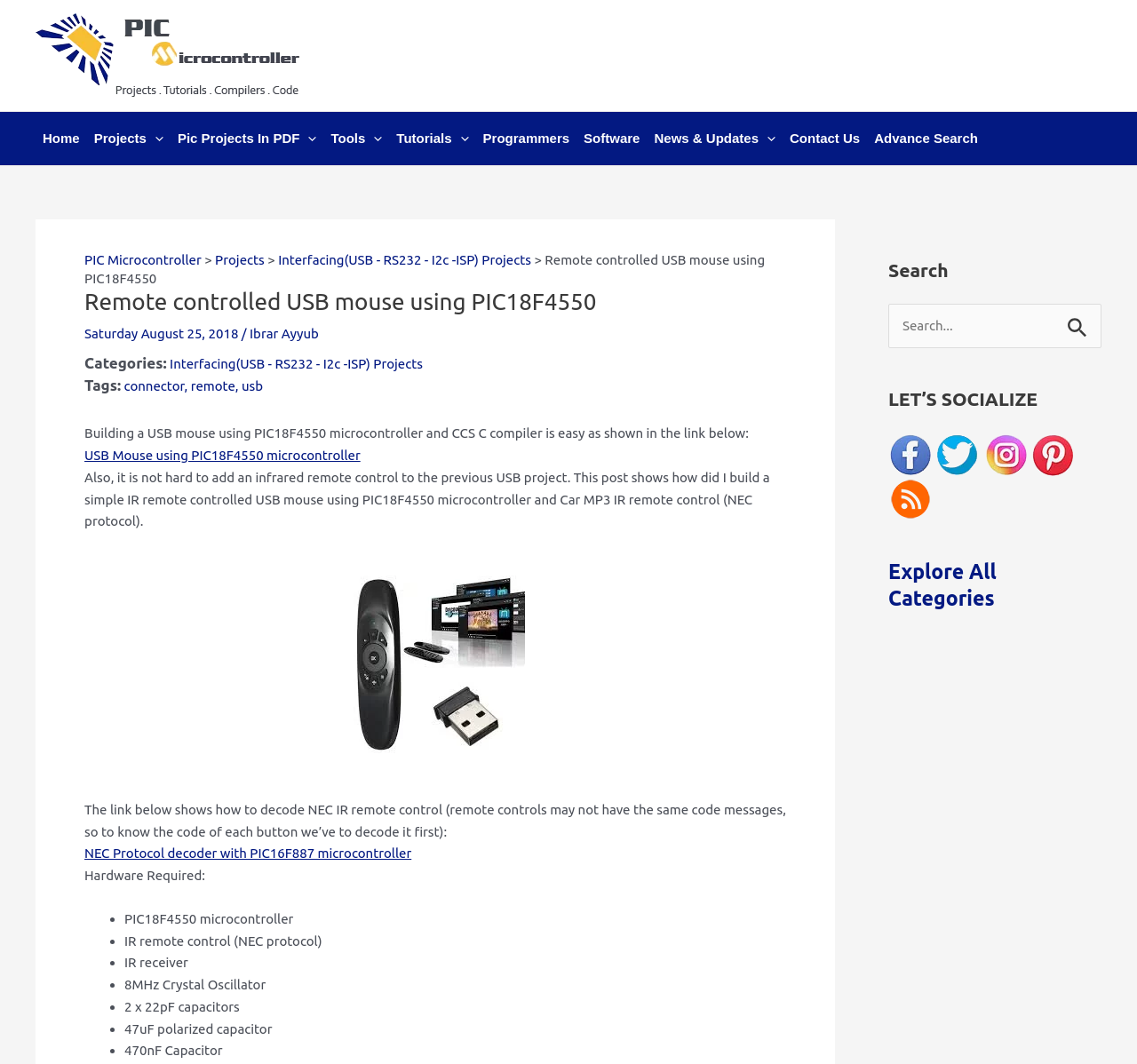Give a one-word or short-phrase answer to the following question: 
What is the purpose of the link 'USB Mouse using PIC18F4550 microcontroller'?

To show how to build a USB mouse